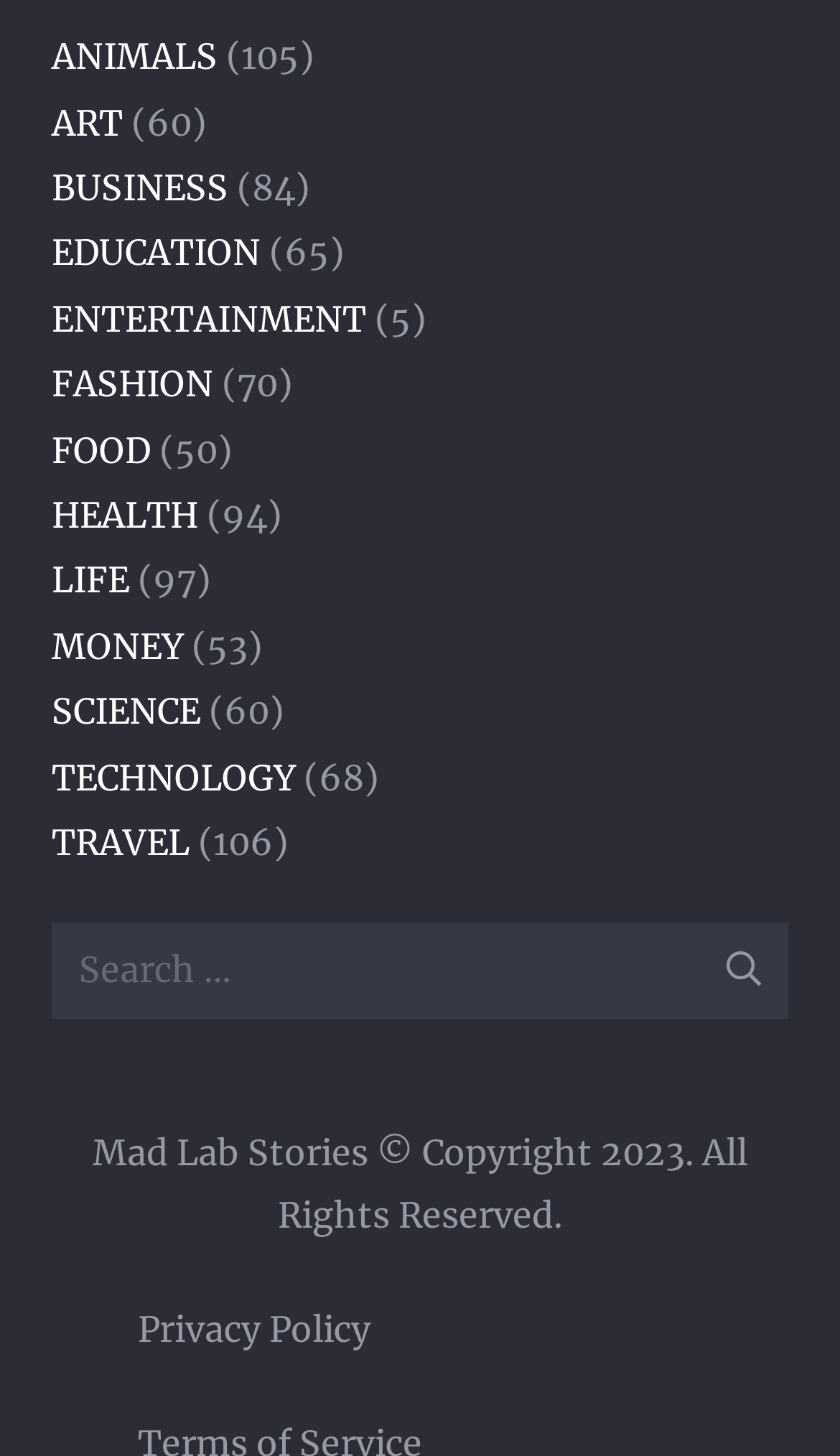Please locate the bounding box coordinates of the element that should be clicked to achieve the given instruction: "Read Privacy Policy".

[0.164, 0.897, 0.441, 0.927]